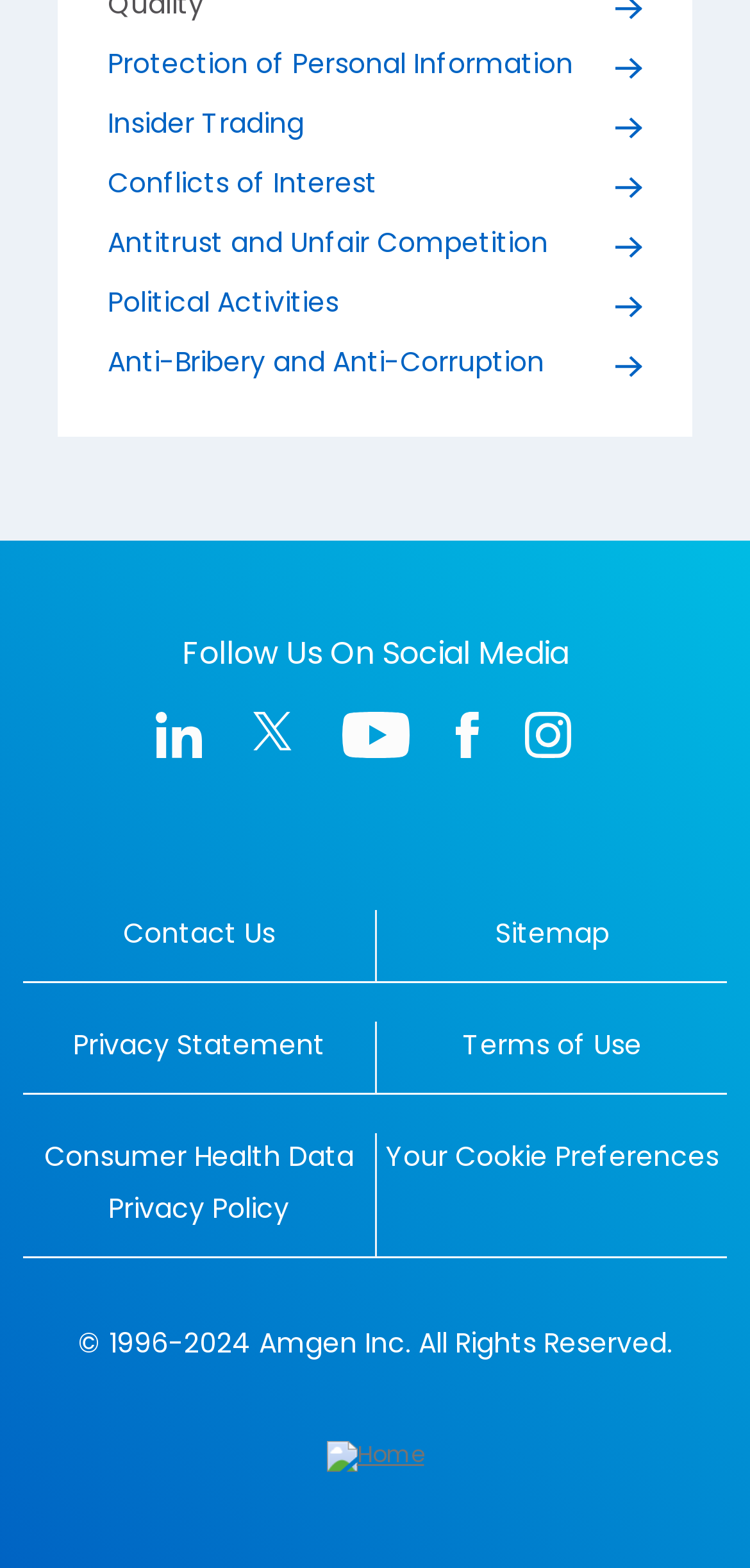Locate the bounding box coordinates of the item that should be clicked to fulfill the instruction: "Go to Home page".

[0.435, 0.891, 0.565, 0.941]